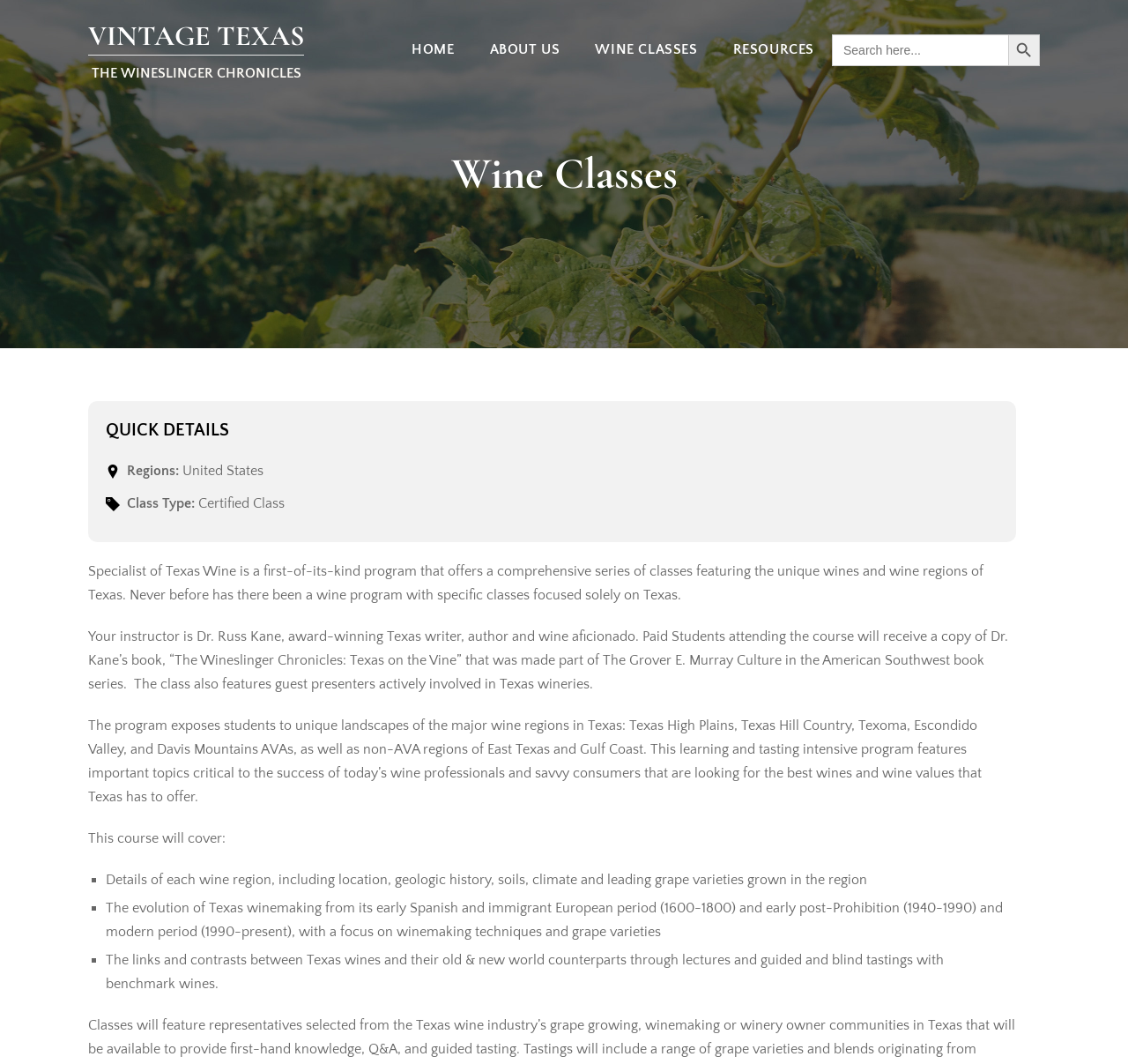Provide a single word or phrase answer to the question: 
What is the name of the book given to paid students?

The Wineslinger Chronicles